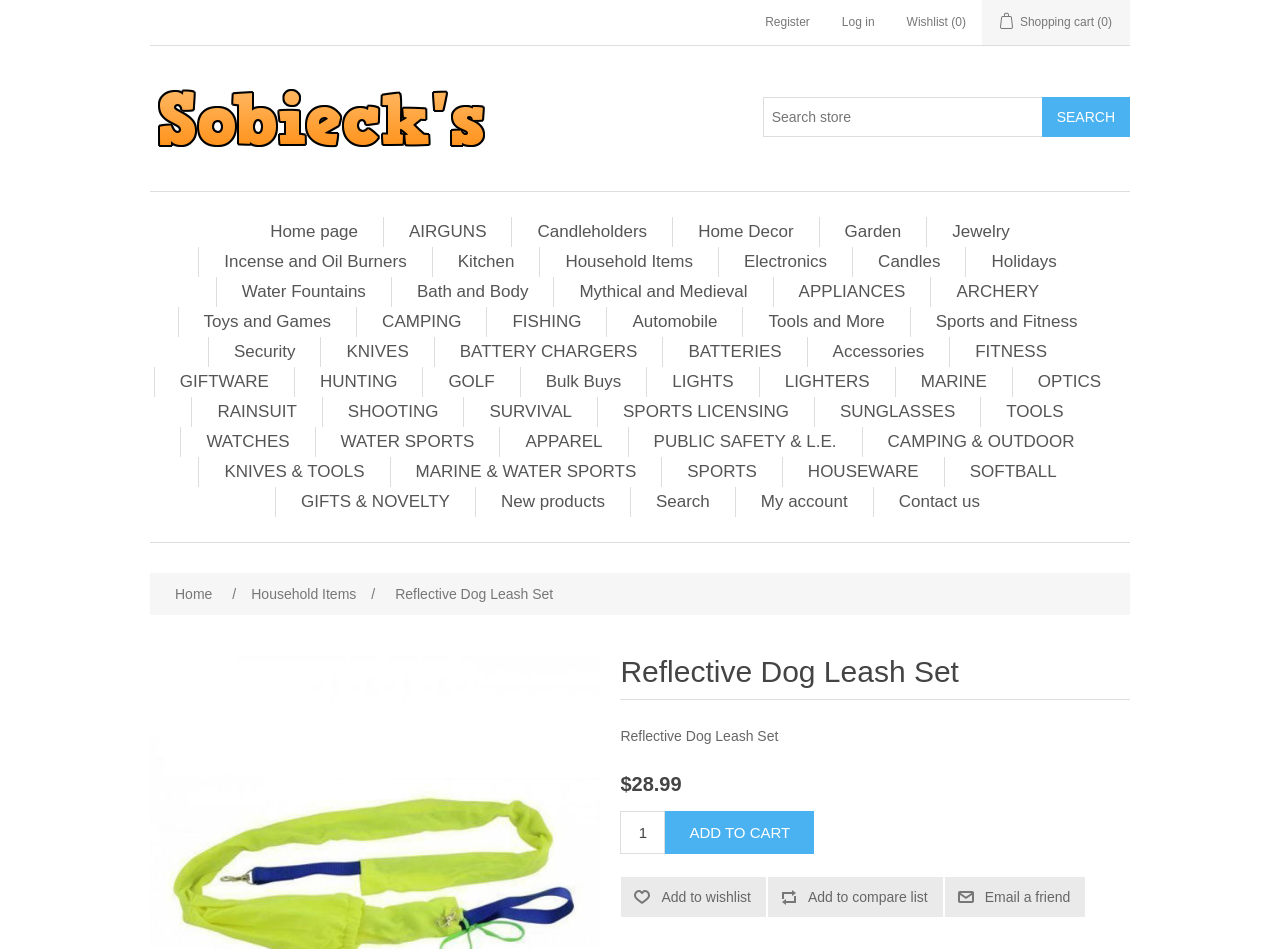Using the format (top-left x, top-left y, bottom-right x, bottom-right y), provide the bounding box coordinates for the described UI element. All values should be floating point numbers between 0 and 1: value="Add to cart"

[0.52, 0.855, 0.636, 0.9]